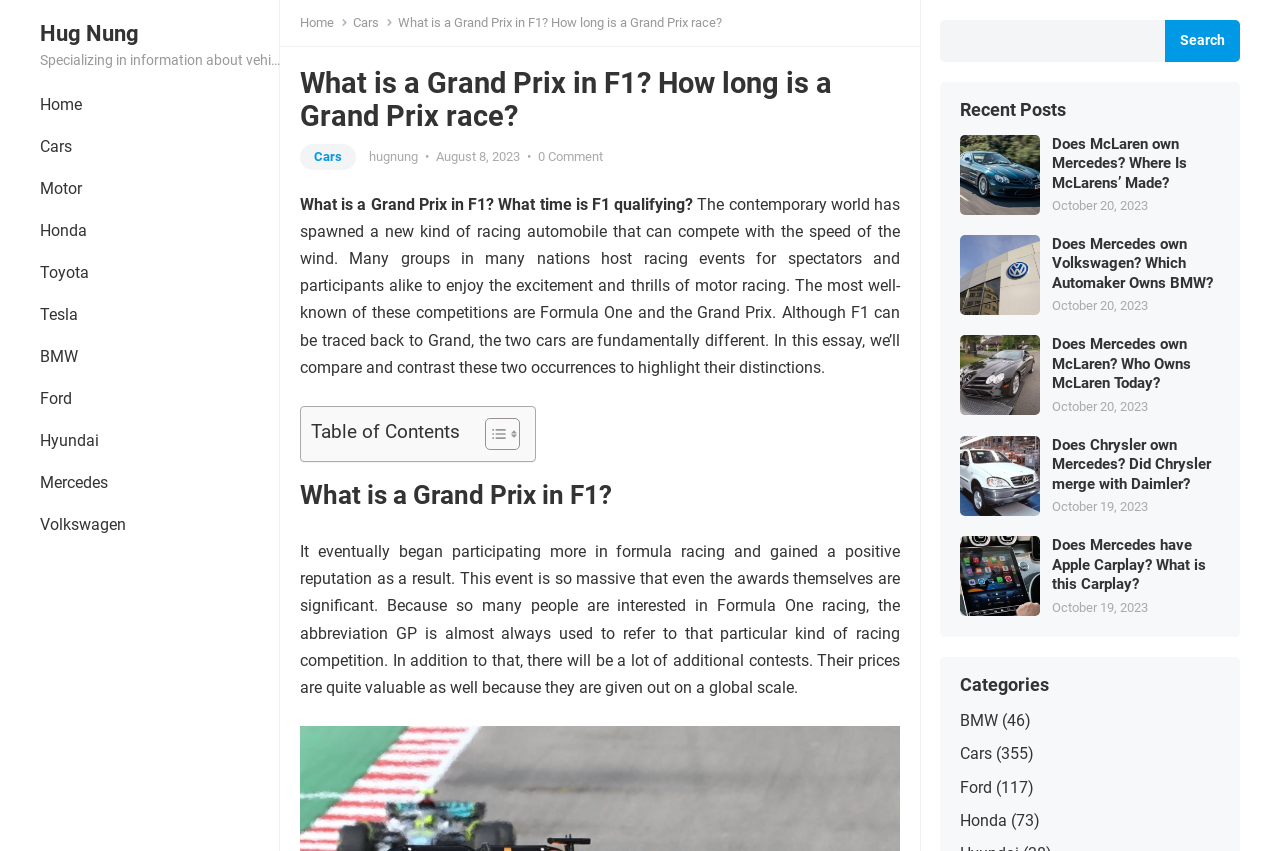Find the bounding box of the UI element described as: "0 Comment". The bounding box coordinates should be given as four float values between 0 and 1, i.e., [left, top, right, bottom].

[0.42, 0.176, 0.471, 0.193]